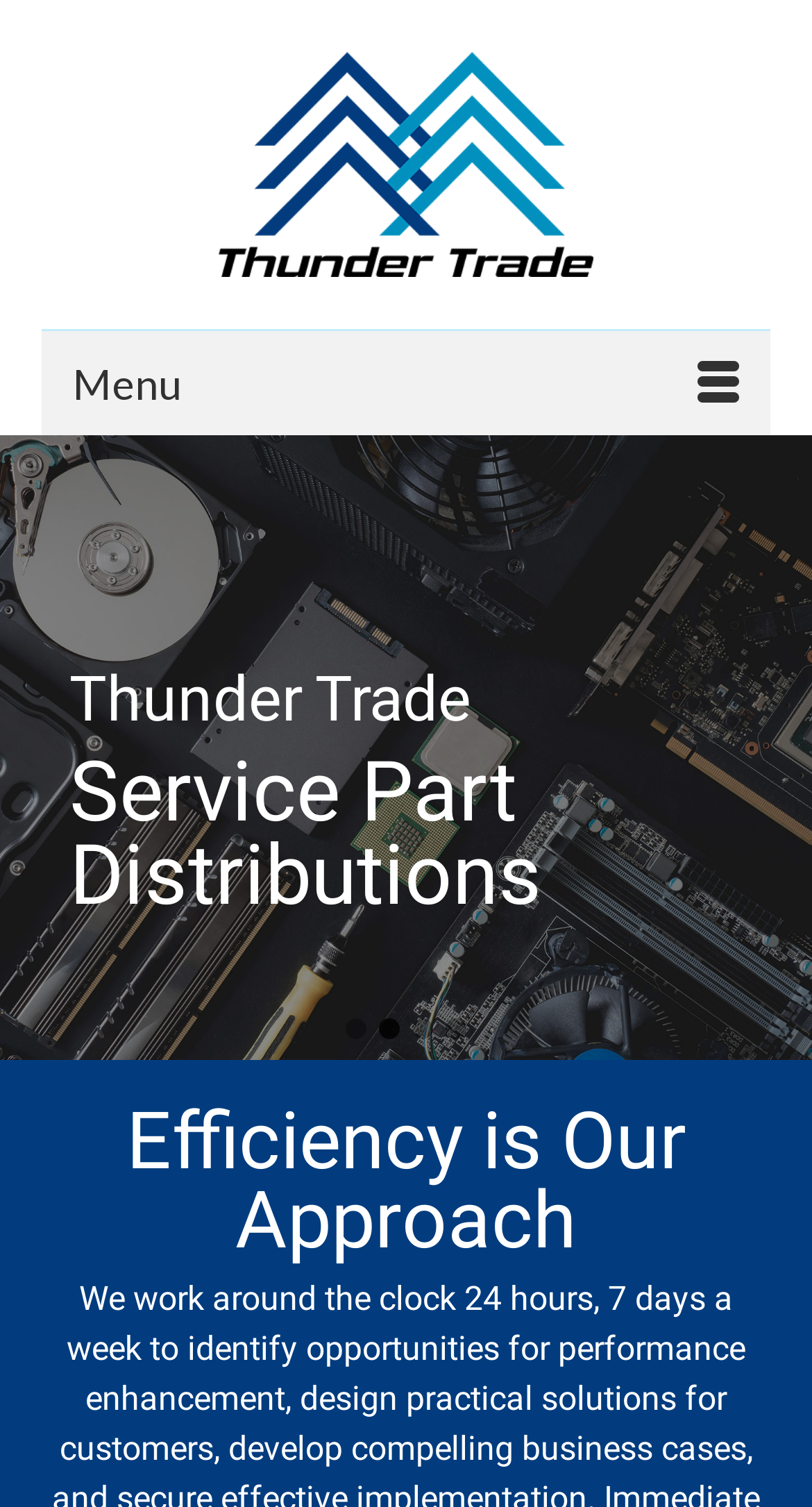Find the bounding box coordinates of the UI element according to this description: "title="Thunder Trade"".

[0.051, 0.035, 0.949, 0.184]